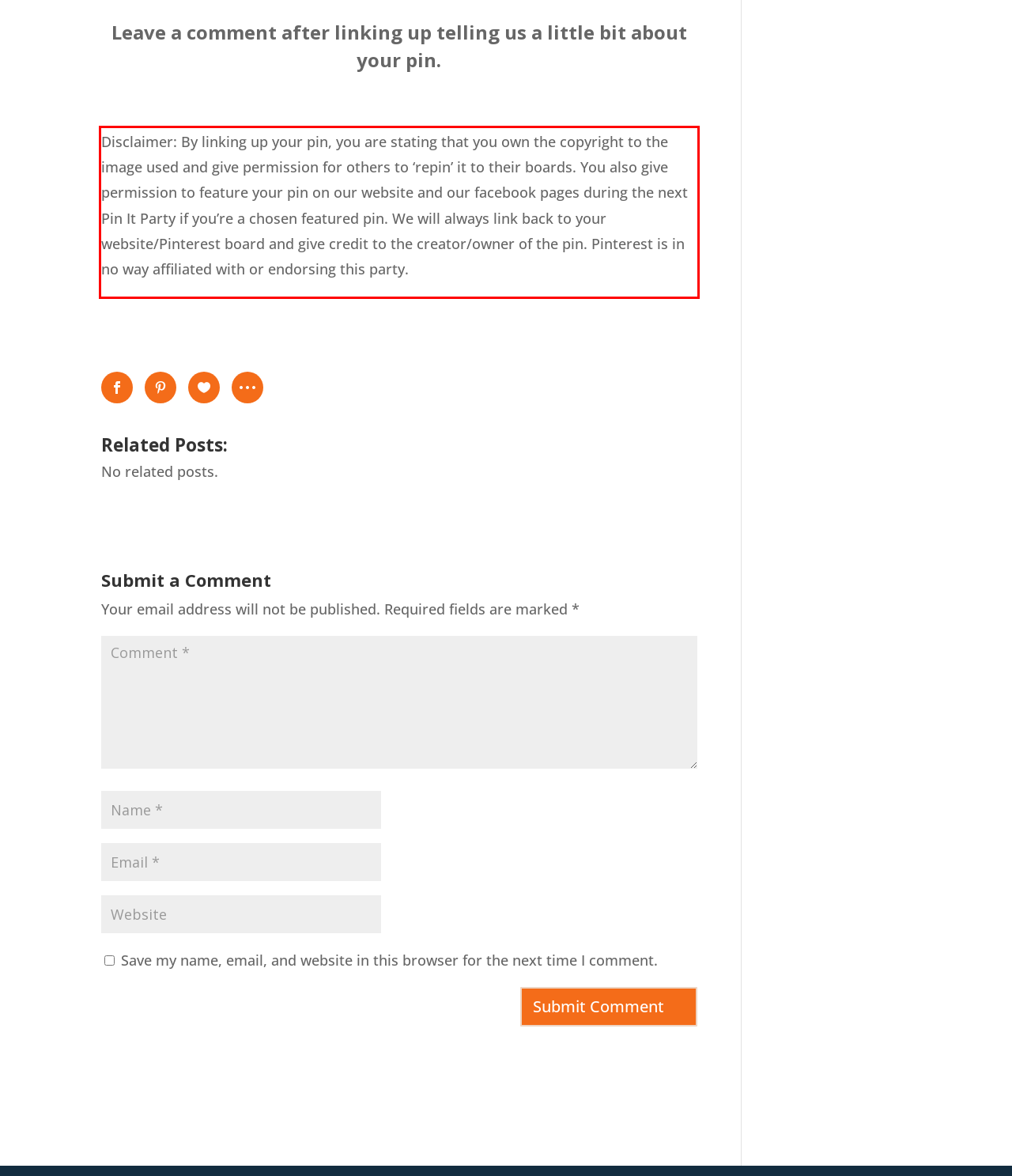Observe the screenshot of the webpage, locate the red bounding box, and extract the text content within it.

Disclaimer: By linking up your pin, you are stating that you own the copyright to the image used and give permission for others to ‘repin’ it to their boards. You also give permission to feature your pin on our website and our facebook pages during the next Pin It Party if you’re a chosen featured pin. We will always link back to your website/Pinterest board and give credit to the creator/owner of the pin. Pinterest is in no way affiliated with or endorsing this party.